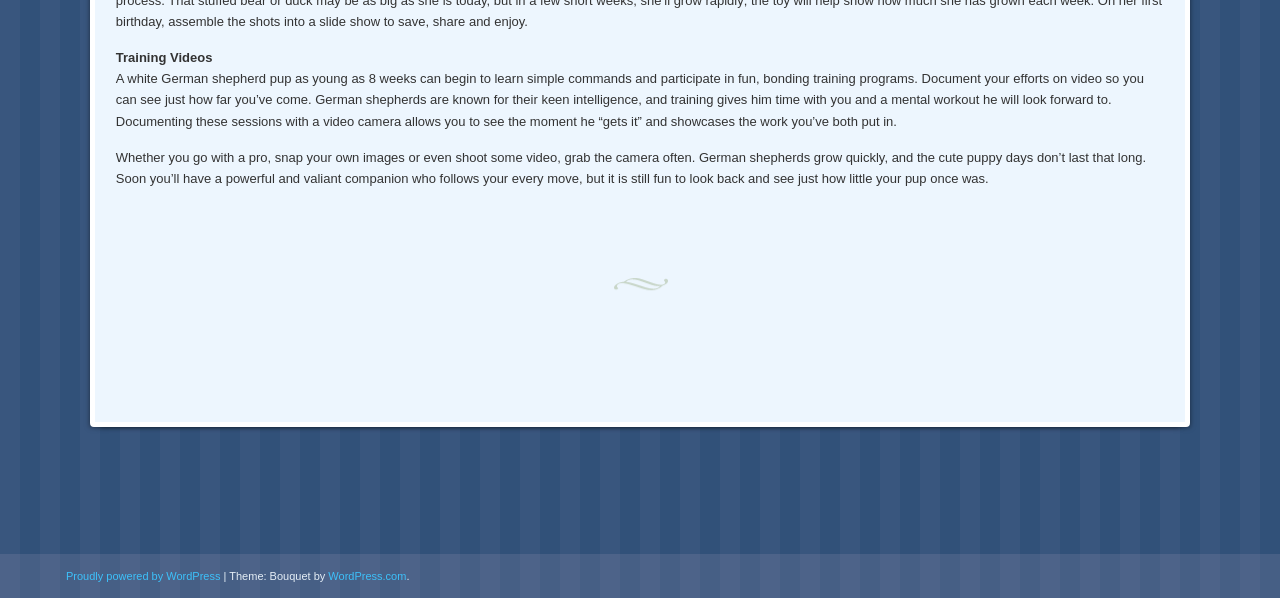Please provide a one-word or short phrase answer to the question:
What platform powers this website?

WordPress